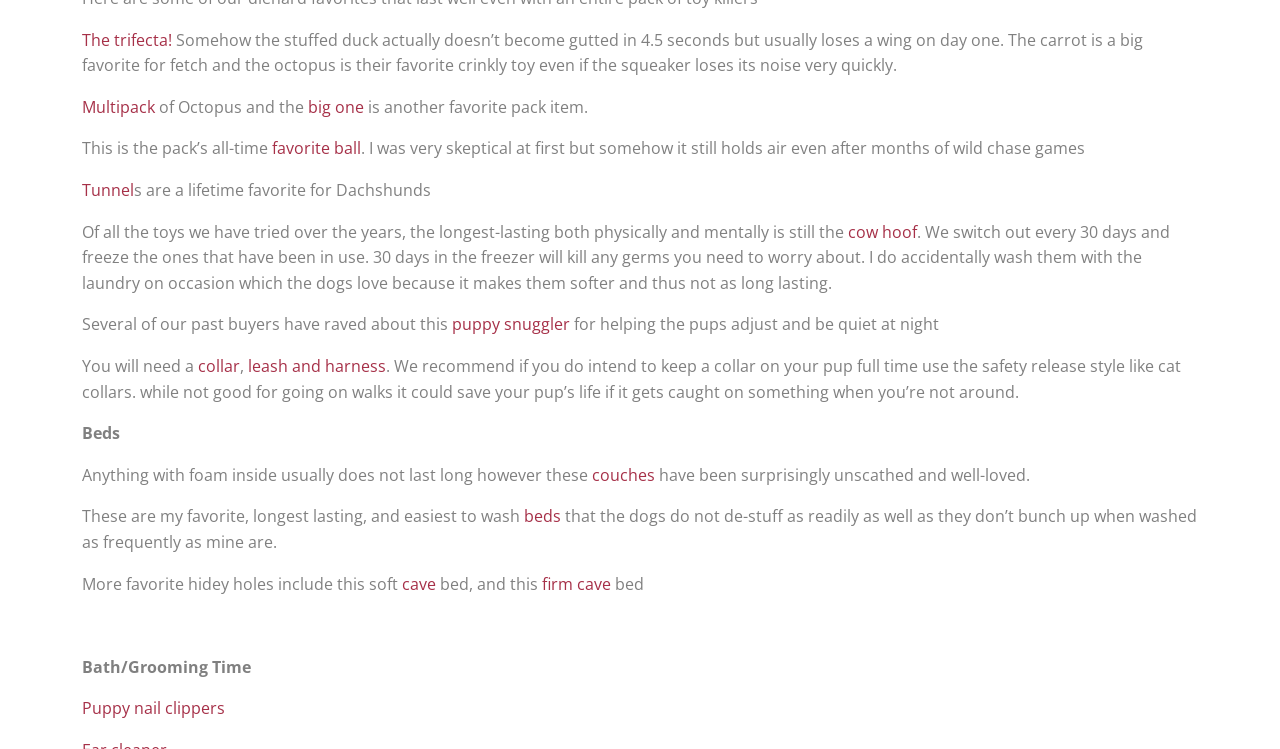Please specify the bounding box coordinates of the element that should be clicked to execute the given instruction: 'Check out the favorite ball'. Ensure the coordinates are four float numbers between 0 and 1, expressed as [left, top, right, bottom].

[0.212, 0.184, 0.282, 0.213]